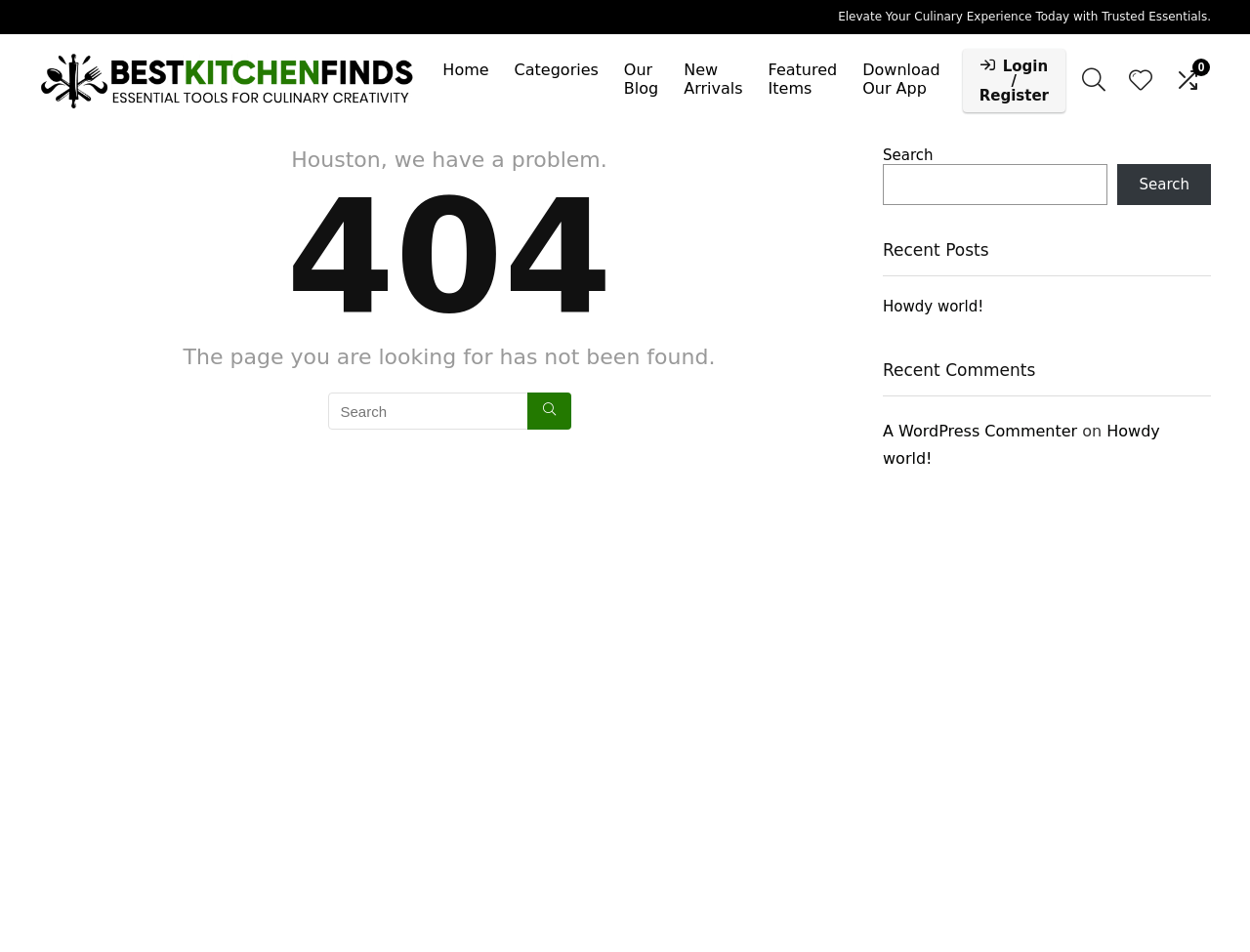Please specify the bounding box coordinates of the clickable section necessary to execute the following command: "Login or register".

[0.783, 0.061, 0.839, 0.11]